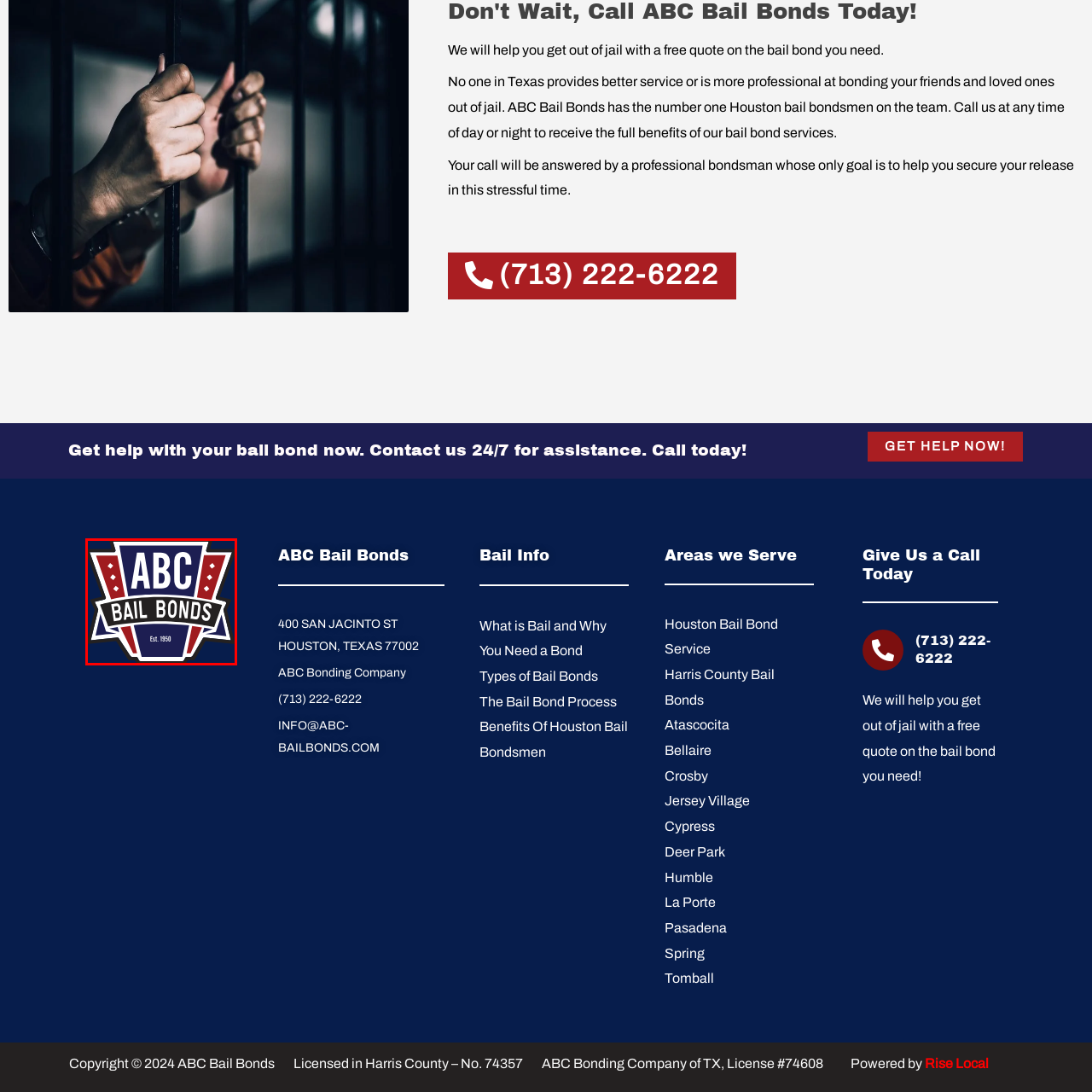Explain in detail what is happening in the image that is surrounded by the red box.

The image features the logo of ABC Bail Bonds, a company established in 1950. The design combines bold typography with a traditional shield shape emblazoned in red, white, and blue. Prominent text reading "ABC" is displayed at the top in a large, white font, contrasted against a darker background. Below, the words "BAIL BONDS" are presented on a black ribbon-like banner, emphasizing the service offered. Decorative elements, including stars and stripes, border the logo, symbolizing trust and professionalism in bail bonding services. This logo represents ABC Bail Bonds’ commitment to providing reliable support for individuals seeking bail assistance in Houston, Texas.